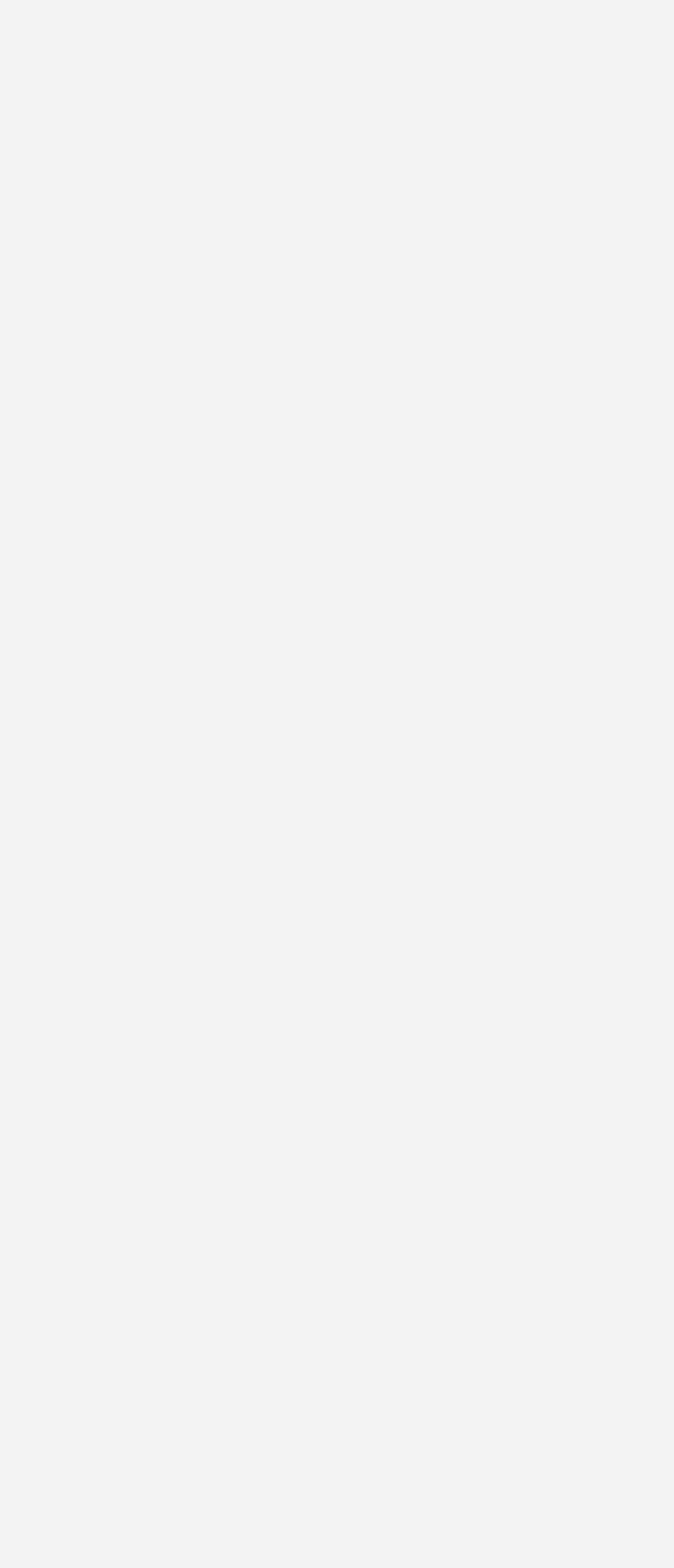Provide the bounding box coordinates of the area you need to click to execute the following instruction: "Sort by oldest first".

[0.62, 0.277, 0.928, 0.321]